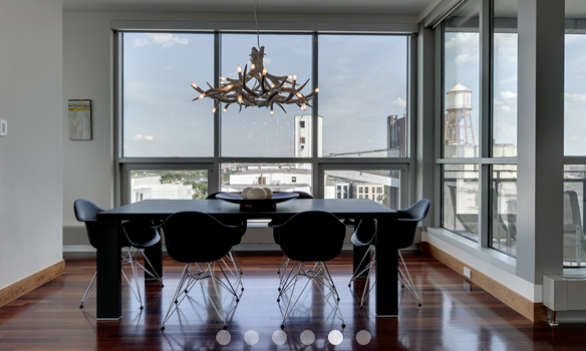Generate an elaborate caption for the image.

The image features a stylish dining area with a modern aesthetic. A large, elegant wooden dining table sits at the center, surrounded by sleek black chairs with transparent, artistic legs. Above the table hangs a striking chandelier that adds a touch of sophistication, featuring a unique design that complements the contemporary decor. 

Large windows stretch across one wall, allowing ample natural light to flood the space and offering a scenic view of the outside cityscape, which includes a glimpse of a water tower in the distance. The warm wooden flooring adds warmth to the overall ambiance, while the minimalist design elements suggest a comfortable yet upscale living environment. This setting embodies a perfect blend of functionality and modern design.